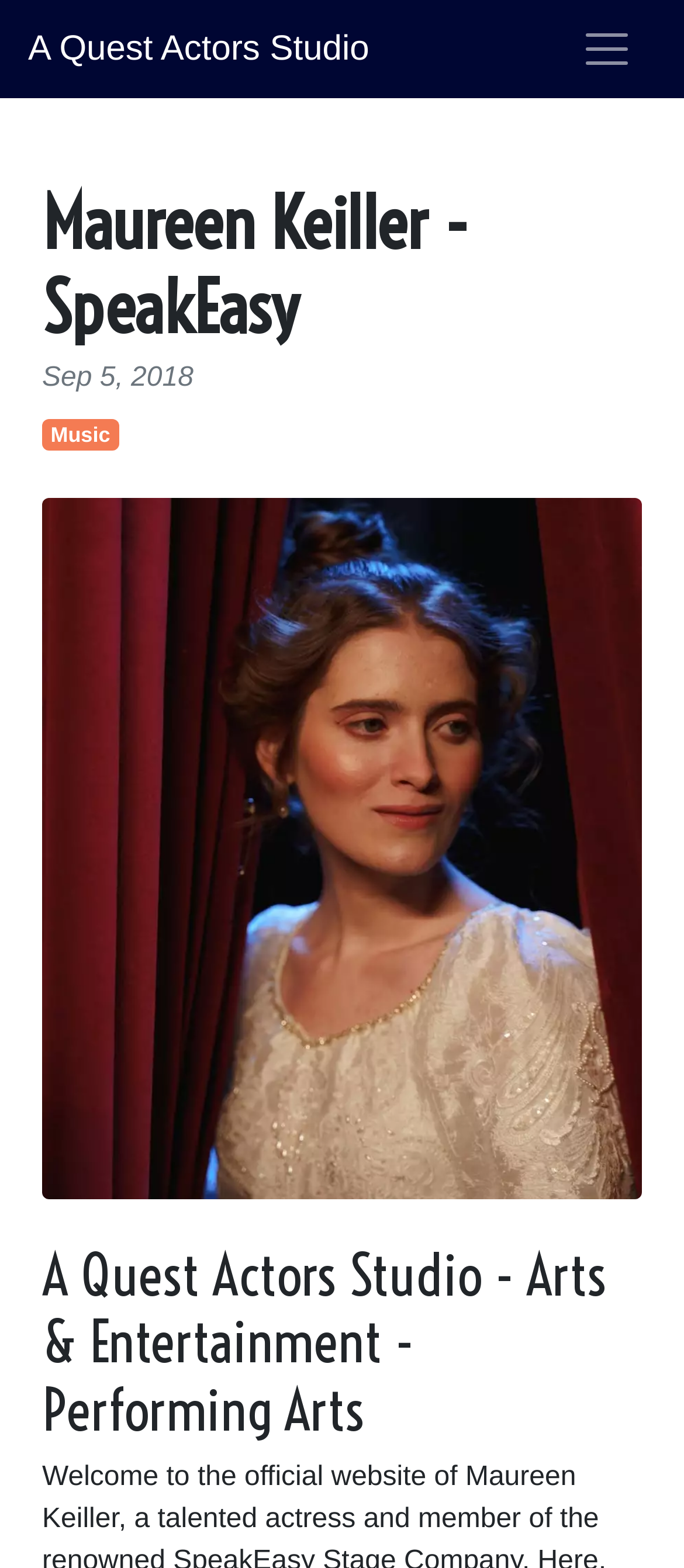Please give a concise answer to this question using a single word or phrase: 
Is there a navigation menu on this webpage?

Yes